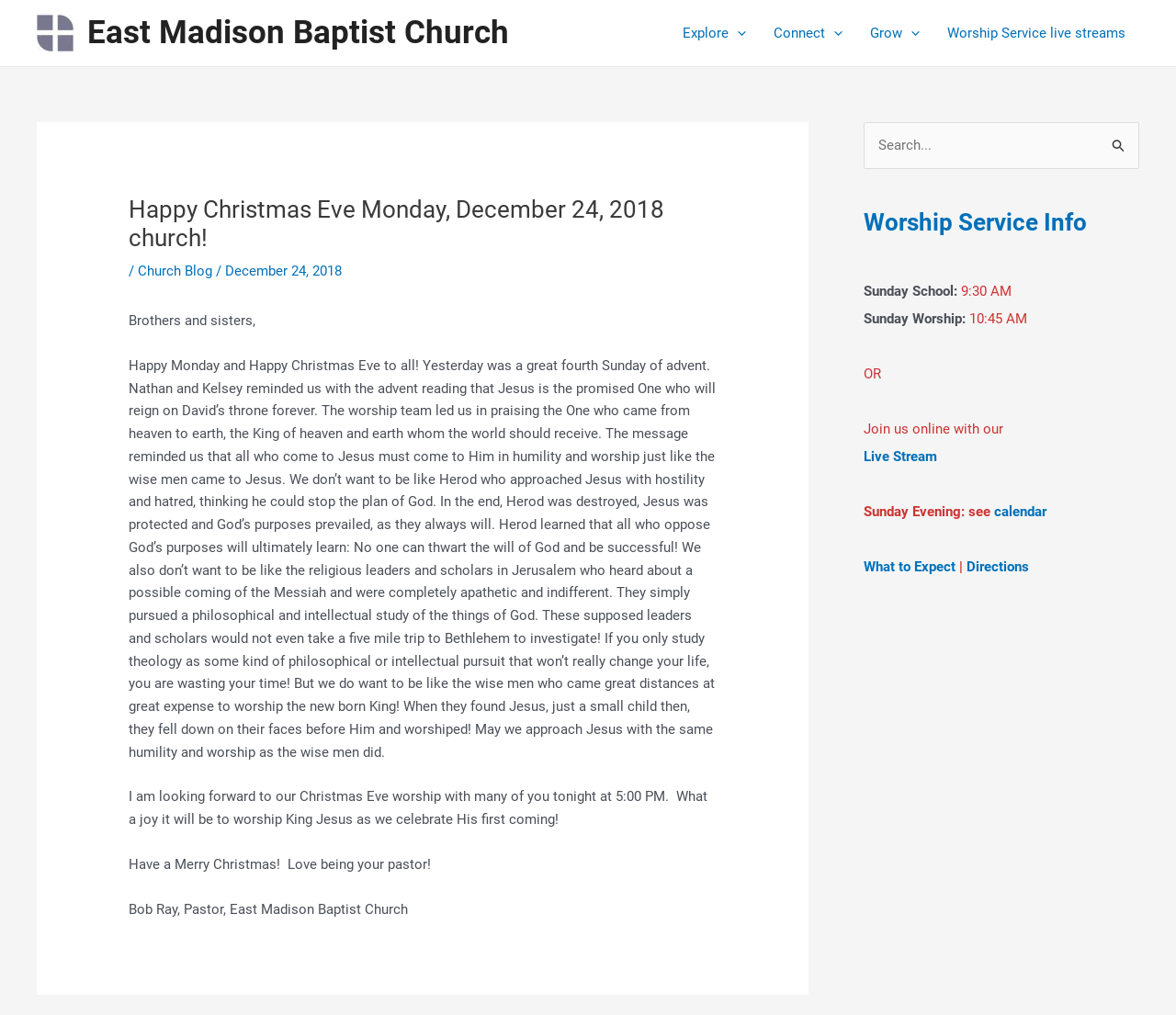Construct a thorough caption encompassing all aspects of the webpage.

This webpage is the official website of East Madison Baptist Church. At the top, there is a logo of the church, which is an image with the text "East Madison Baptist Church" next to it. Below the logo, there is a navigation menu with three main sections: "Explore", "Connect", and "Grow". Each section has a toggle button with an arrow icon, indicating that it can be expanded to reveal more options.

The main content of the webpage is an article with a heading that reads "Happy Christmas Eve Monday, December 24, 2018 church!". The article is a Christmas Eve message from the pastor, Bob Ray, to the church members. The message is a reflection on the previous Sunday's worship service and a reminder to approach Jesus with humility and worship, just like the wise men did.

To the right of the article, there is a complementary section with three blocks of information. The first block has a search bar with a search button and a magnifying glass icon. The second block has a heading "Worship Service Info" with a link to more information. The third block has details about the church's Sunday School and worship services, including times and a link to the live stream.

At the bottom of the webpage, there is a link to the church's blog and a copyright notice. Overall, the webpage has a clean and simple design, with a focus on conveying the church's message and providing information to its members.